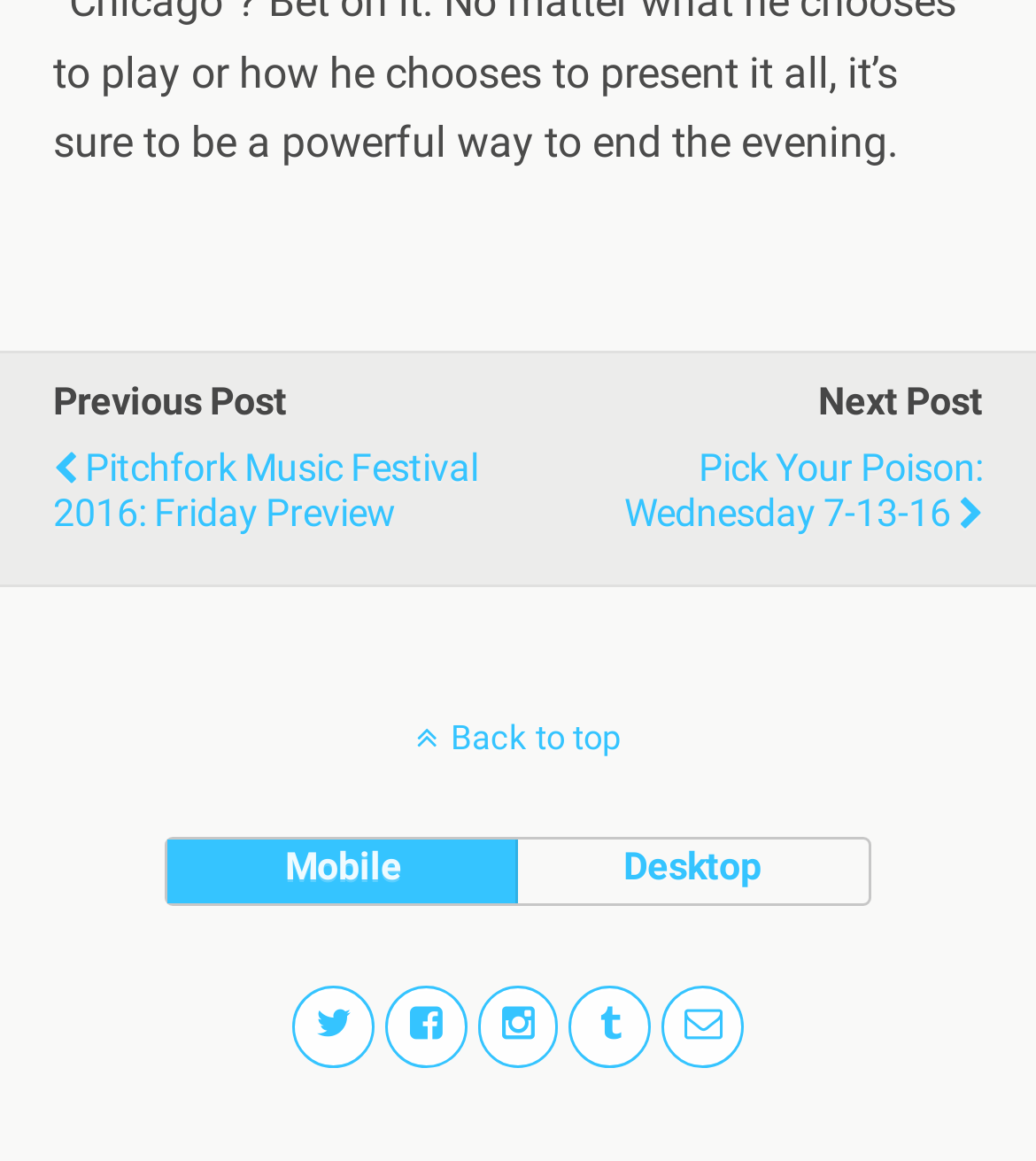Can you determine the bounding box coordinates of the area that needs to be clicked to fulfill the following instruction: "Go back to top"?

[0.0, 0.619, 1.0, 0.653]